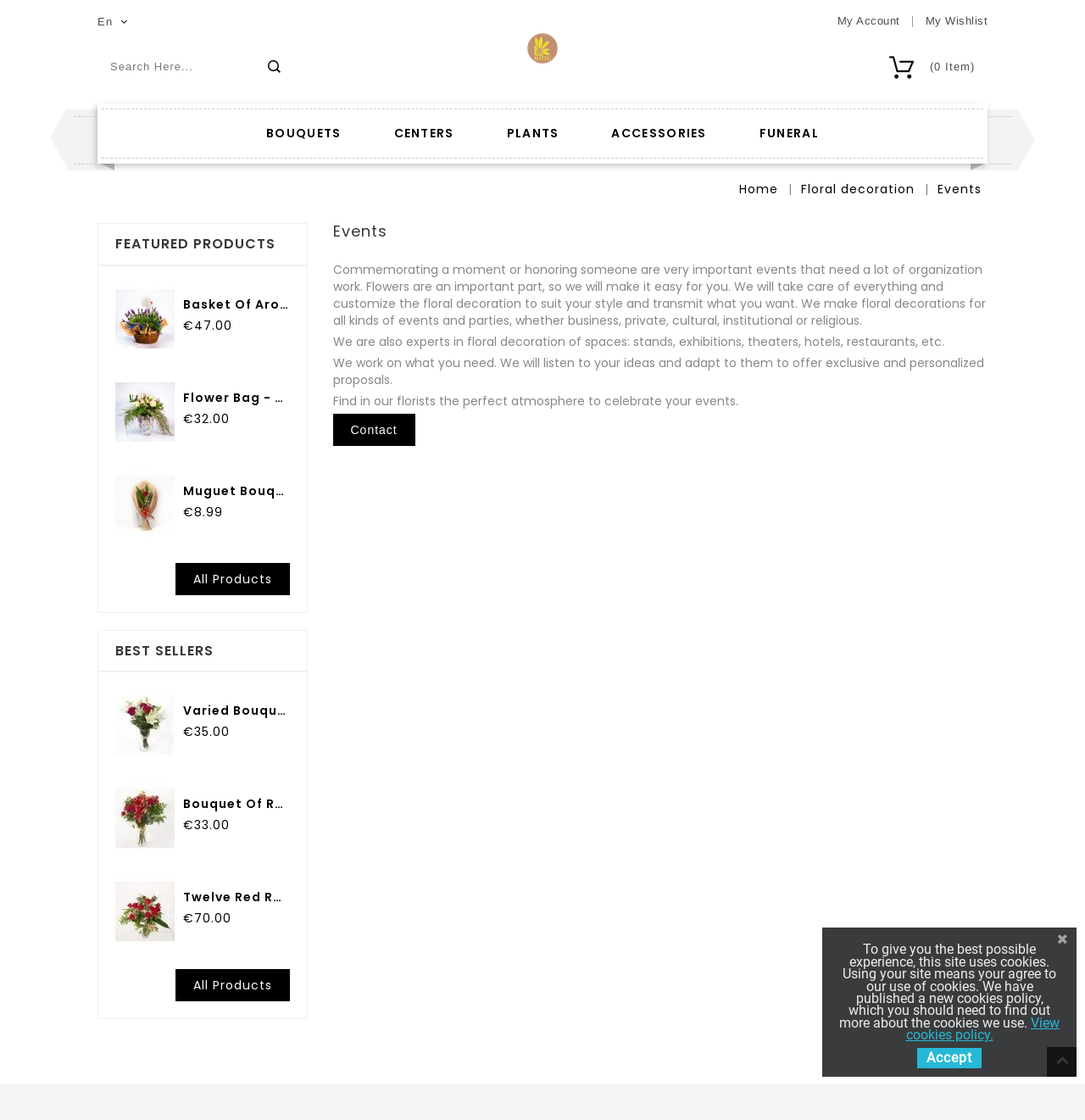Locate the bounding box coordinates of the element that needs to be clicked to carry out the instruction: "Explore Floral decoration". The coordinates should be given as four float numbers ranging from 0 to 1, i.e., [left, top, right, bottom].

[0.738, 0.161, 0.847, 0.176]